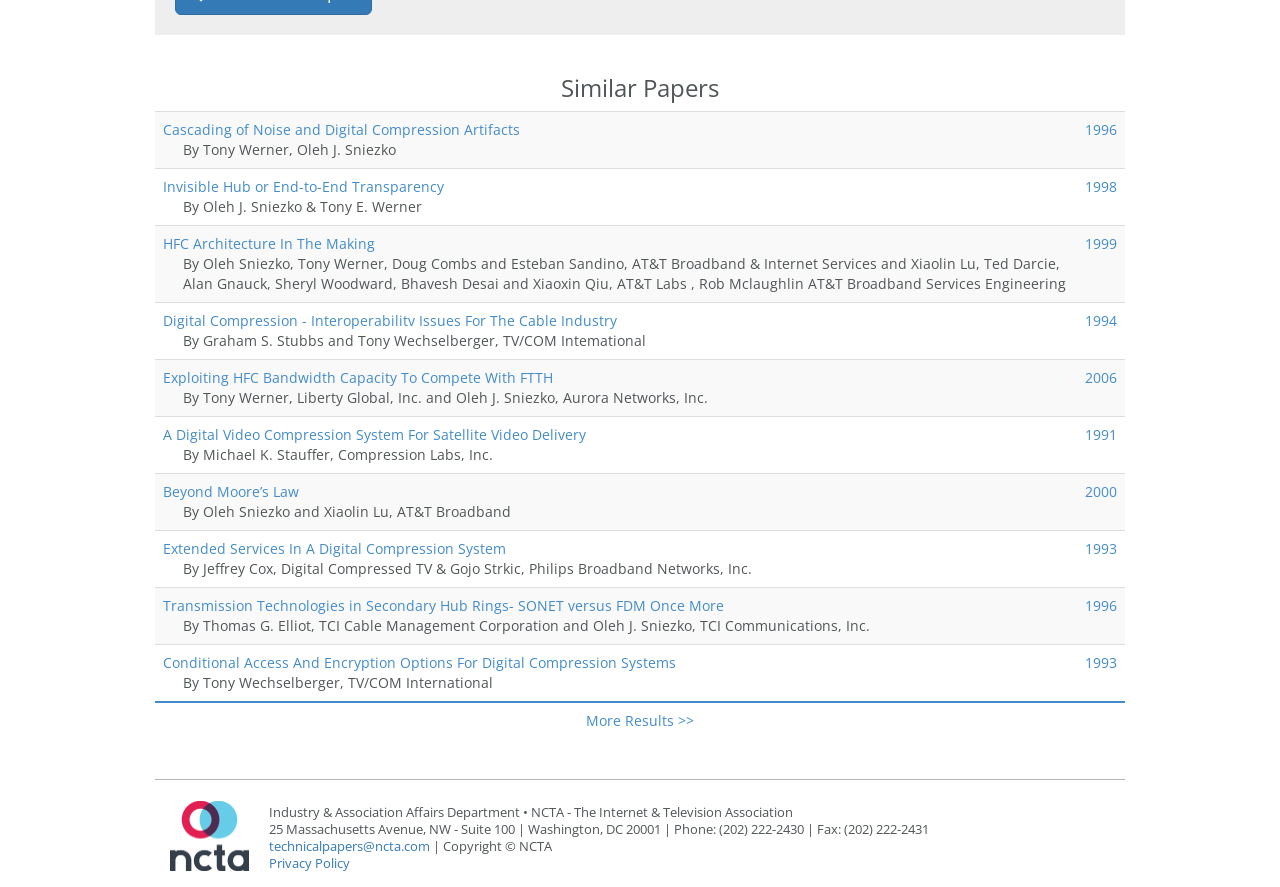Using the description: "Privacy Policy", identify the bounding box of the corresponding UI element in the screenshot.

[0.21, 0.963, 0.273, 0.983]